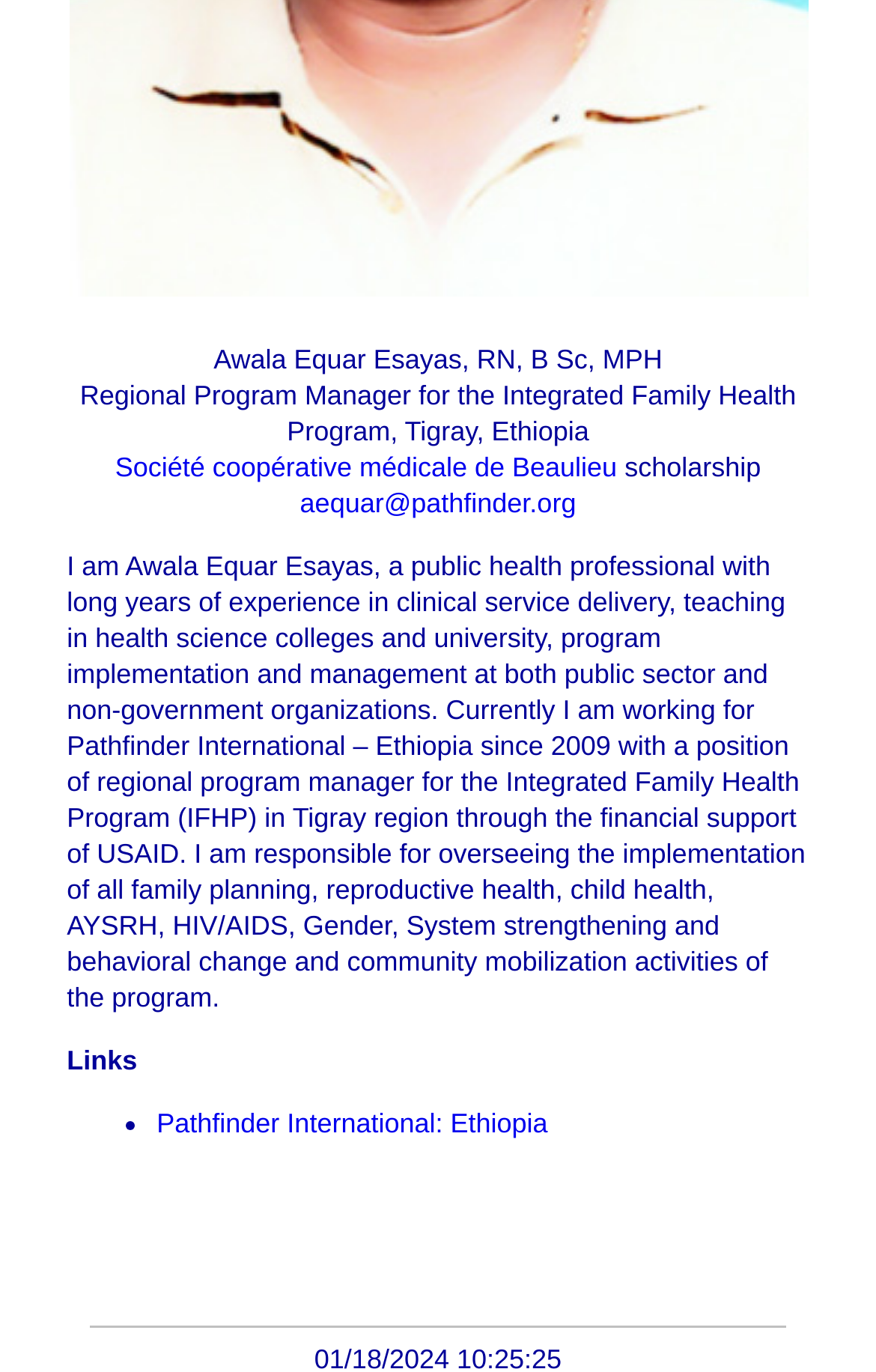Based on the description "Société coopérative médicale de Beaulieu", find the bounding box of the specified UI element.

[0.131, 0.329, 0.704, 0.352]